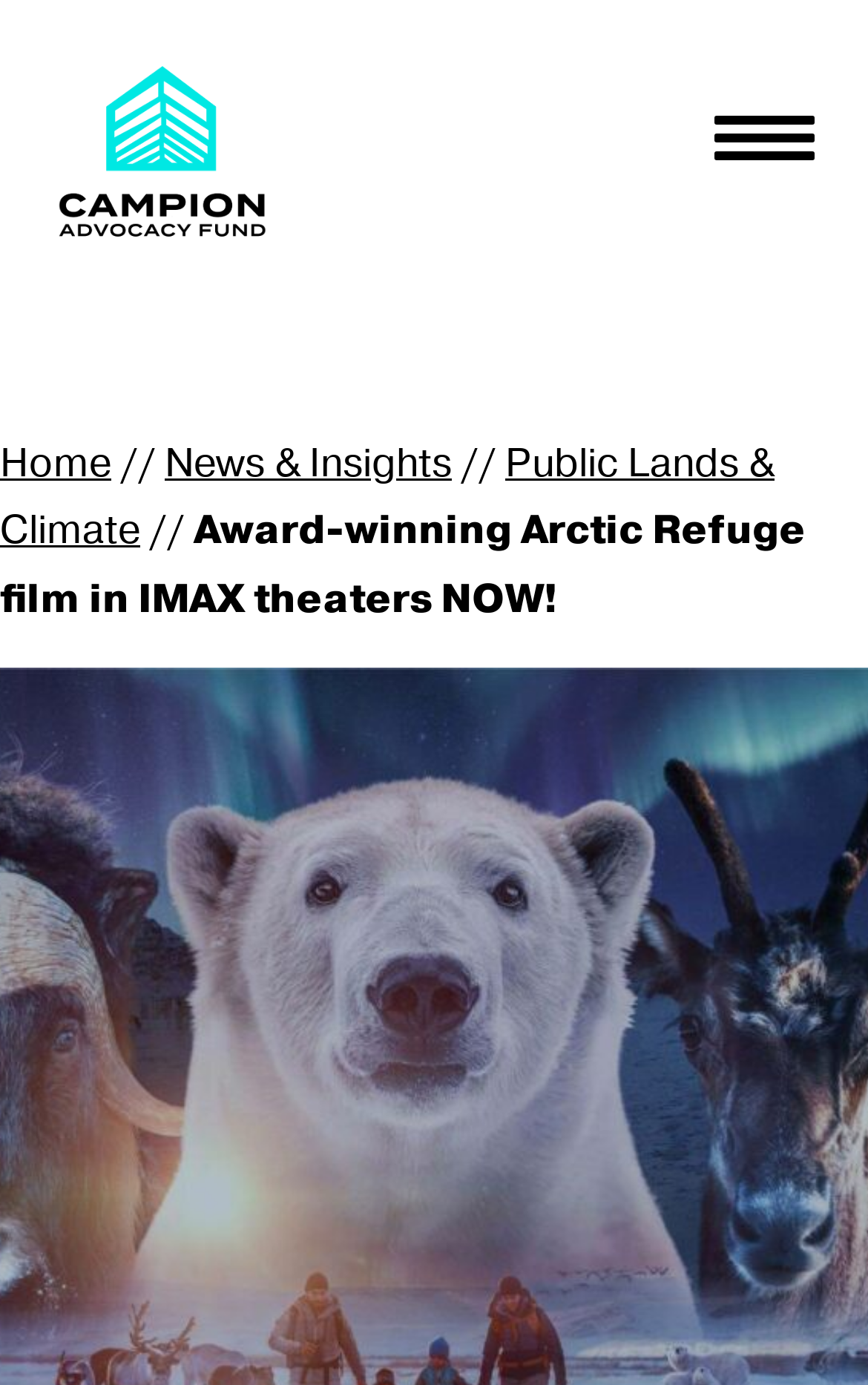Use a single word or phrase to answer the question:
What is the current status of the navigation button?

Not expanded